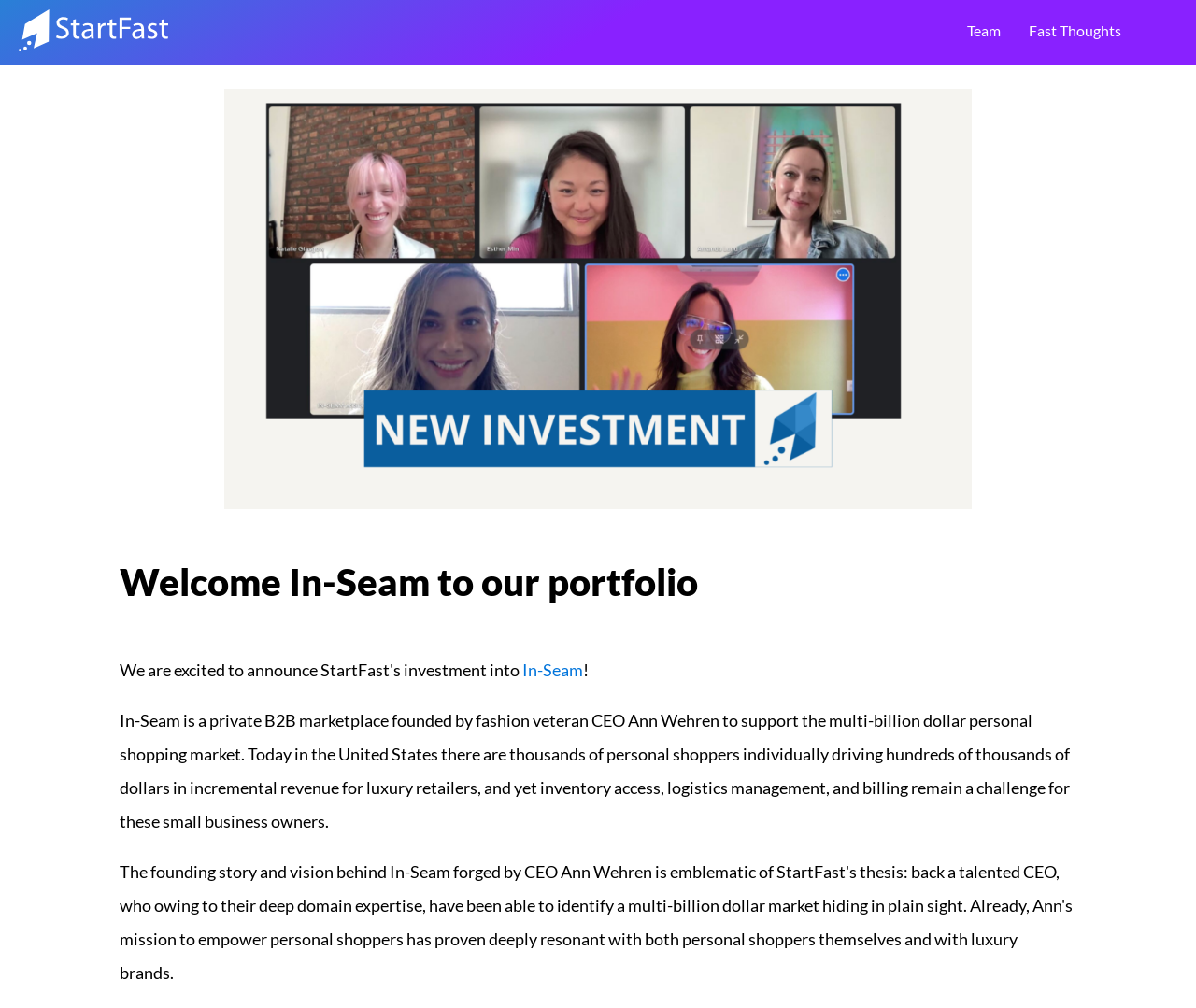What is the challenge faced by personal shoppers?
Could you answer the question with a detailed and thorough explanation?

I found the answer by reading the text description on the webpage, which states '...inventory access, logistics management, and billing remain a challenge for these small business owners'.